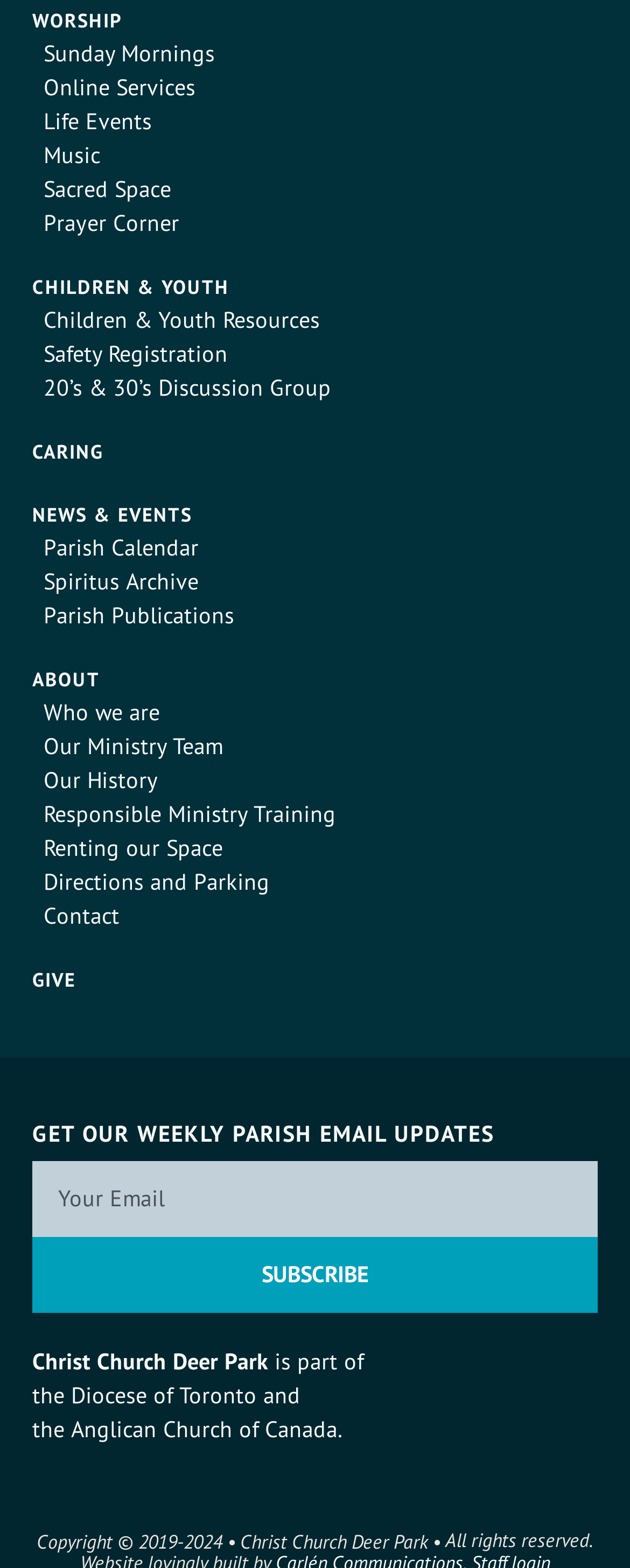Please mark the bounding box coordinates of the area that should be clicked to carry out the instruction: "Click on WORSHIP".

[0.051, 0.005, 0.195, 0.021]